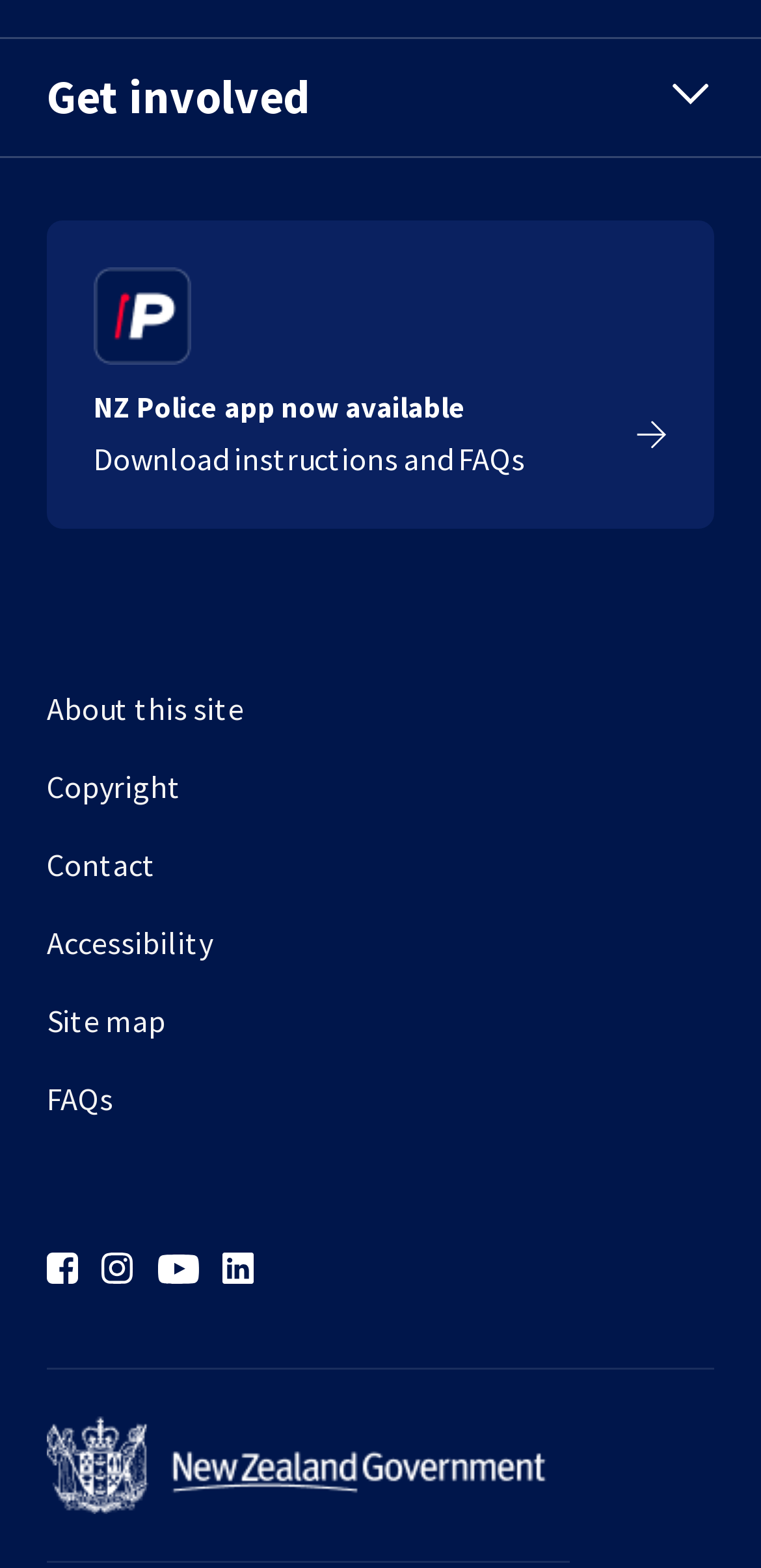What is the name of the app mentioned on the webpage?
Please provide a comprehensive answer based on the contents of the image.

The webpage mentions the 'NZ Police app' with a download instruction and FAQs link, suggesting that it is a mobile application related to the New Zealand Police.